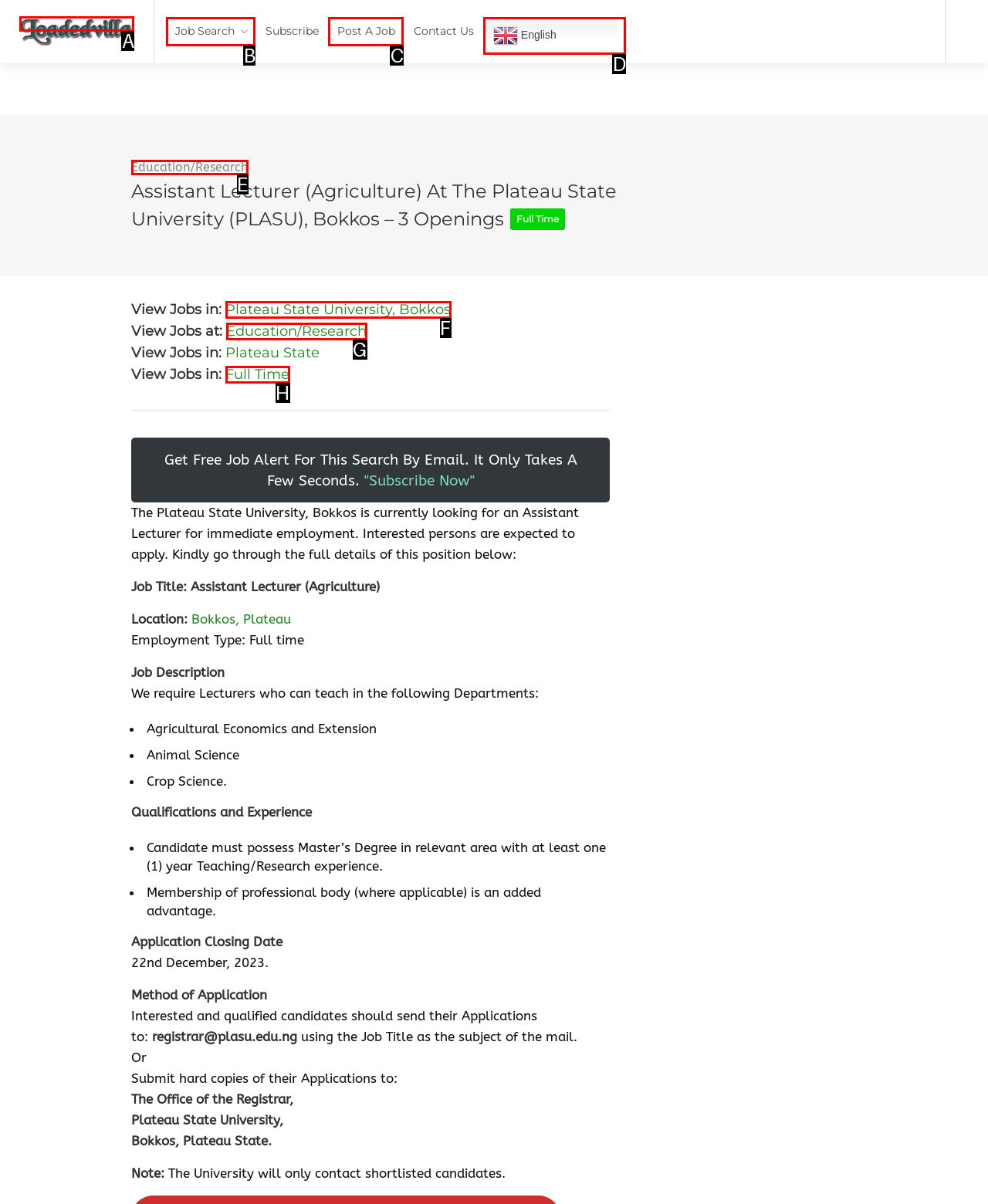Find the option that best fits the description: Post A Job. Answer with the letter of the option.

C